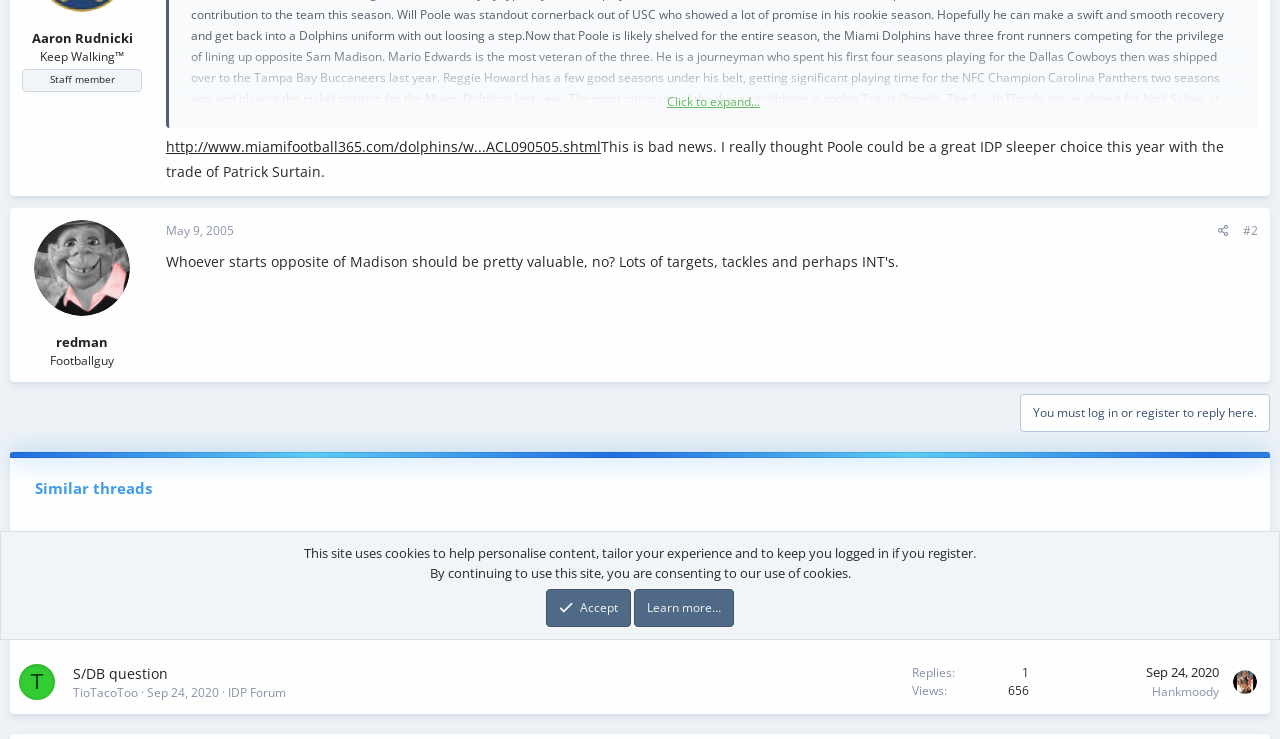Identify the bounding box coordinates of the HTML element based on this description: "aria-label="Suscribirme" value="Subscribe"".

None